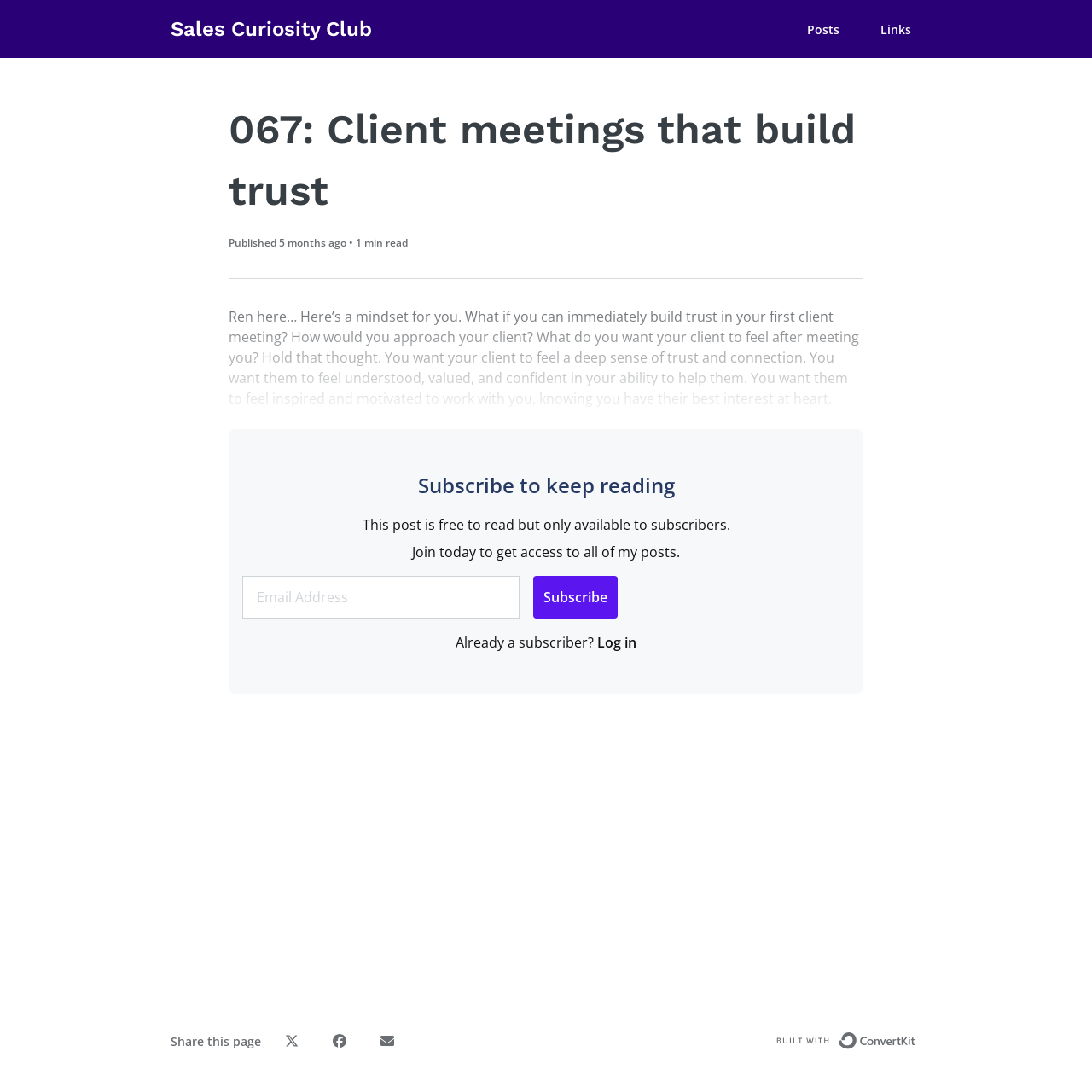Carefully observe the image and respond to the question with a detailed answer:
What can subscribers access?

The question asks for what subscribers can access, which can be found in the static text element with the text 'Join today to get access to all of my posts.' in the subscription section.